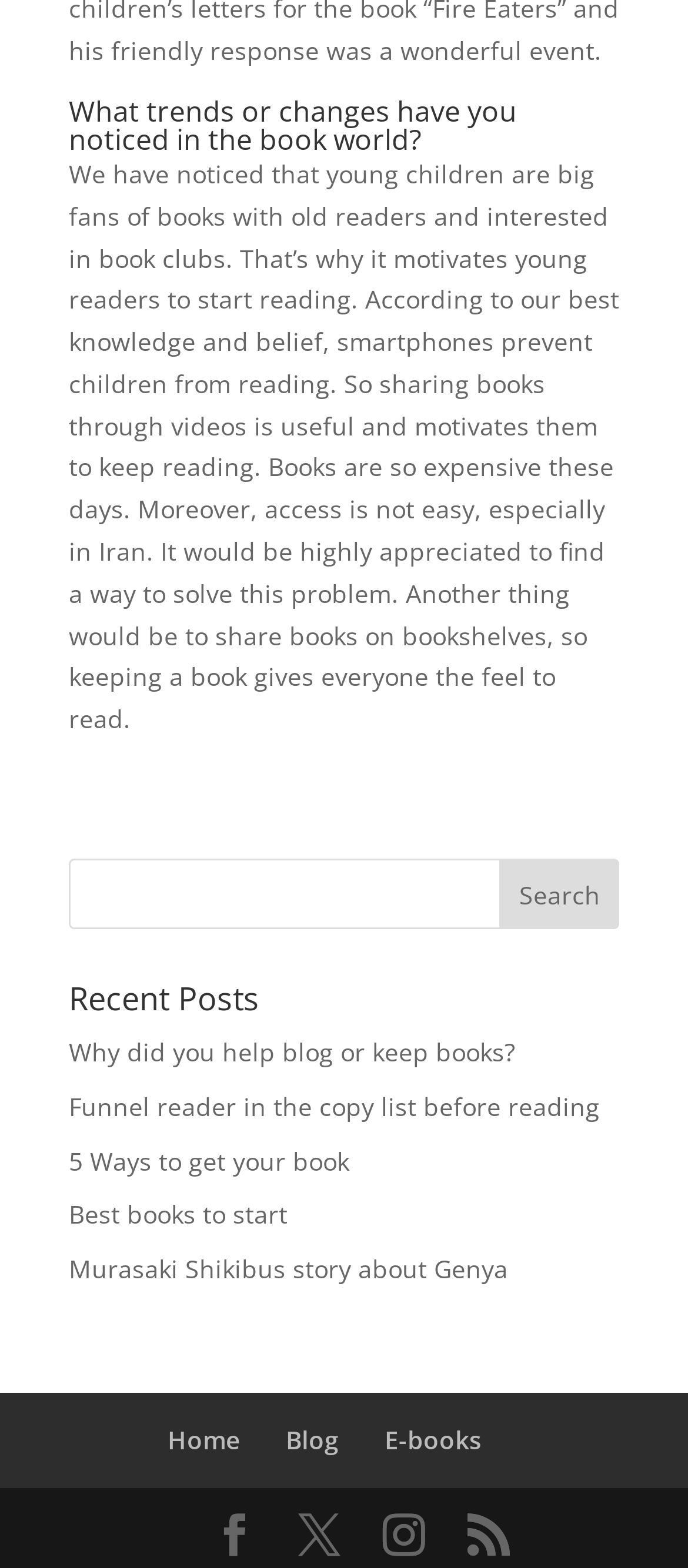Please respond to the question with a concise word or phrase:
What is the suggested solution to the problem?

Sharing books through videos